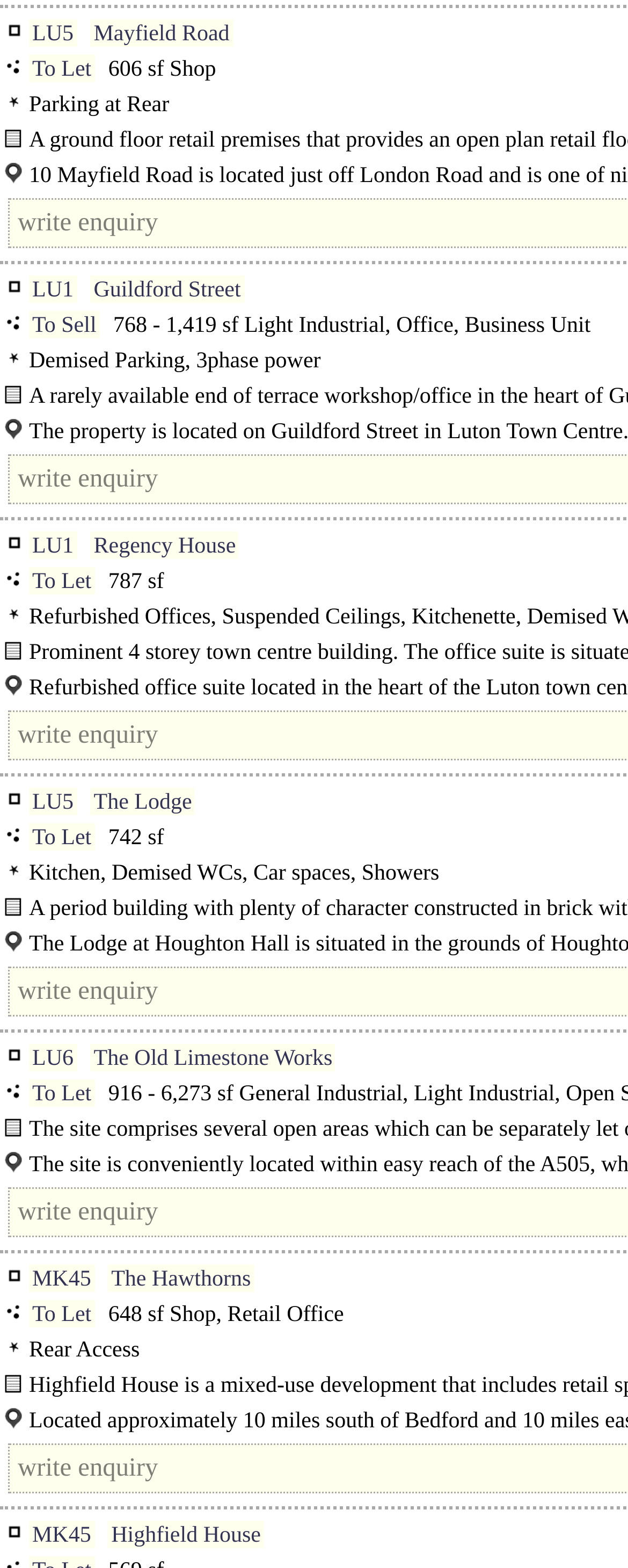Using the details in the image, give a detailed response to the question below:
How many properties have parking?

I searched for mentions of parking in the property descriptions and found three properties that have parking: Mayfield Road, Regency House, and The Old Limestone Works.